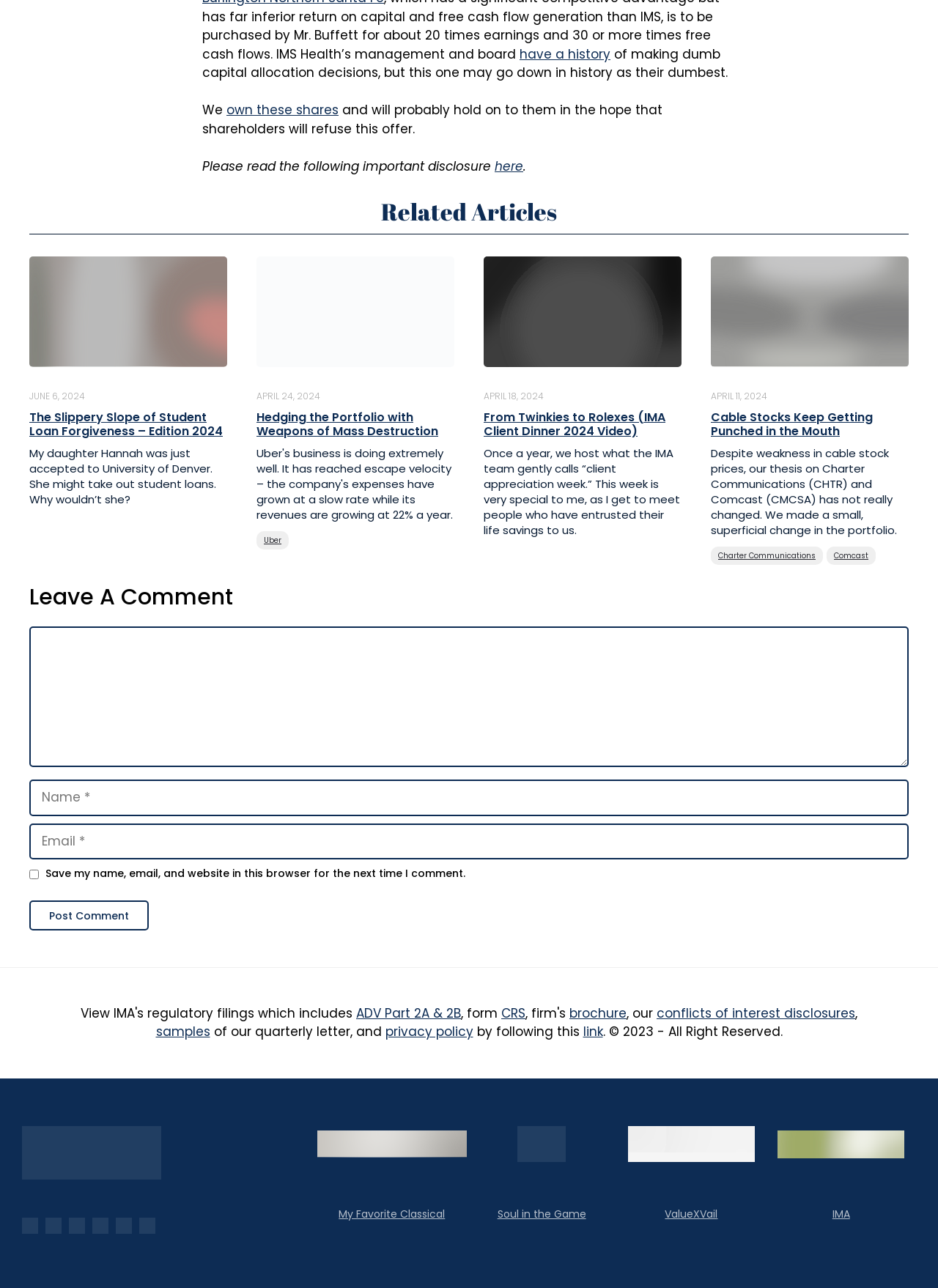Can you specify the bounding box coordinates for the region that should be clicked to fulfill this instruction: "Read the article 'The Slippery Slope of Student Loan Forgiveness'".

[0.031, 0.234, 0.242, 0.248]